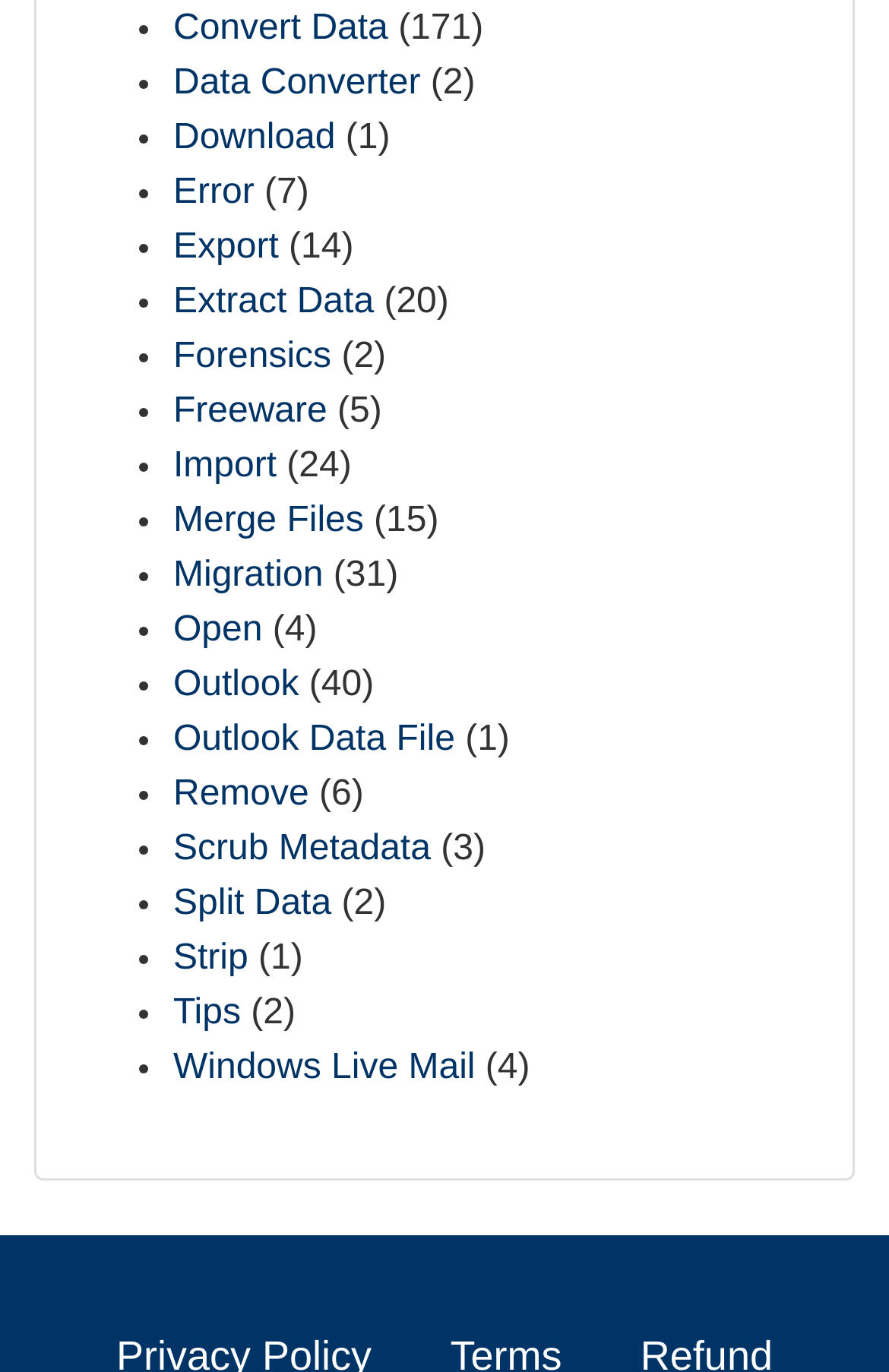Give a concise answer using one word or a phrase to the following question:
Is there a topic related to email on this webpage?

Yes